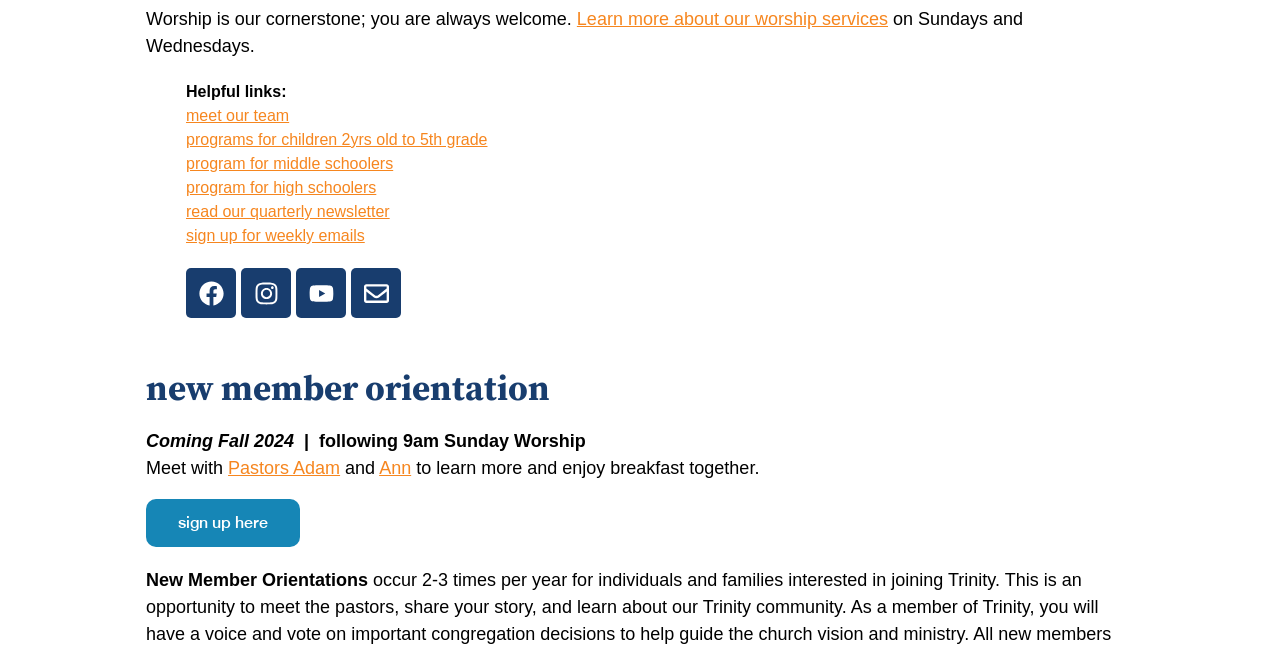Locate the bounding box coordinates of the element that needs to be clicked to carry out the instruction: "Sign up for weekly emails". The coordinates should be given as four float numbers ranging from 0 to 1, i.e., [left, top, right, bottom].

[0.145, 0.348, 0.285, 0.374]